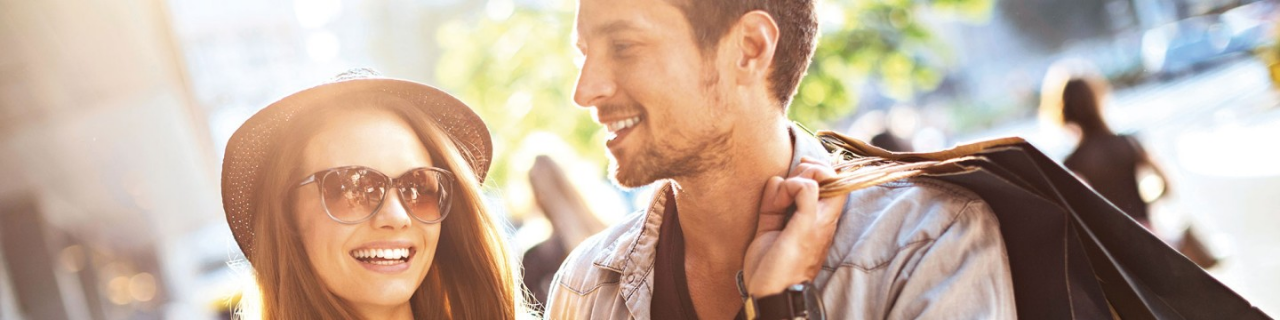Is the background of the image a natural setting?
Using the image, answer in one word or phrase.

No